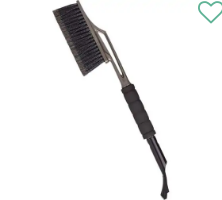What is the purpose of the brush side?
Kindly give a detailed and elaborate answer to the question.

According to the caption, the brush side is crafted with durable bristles, perfect for sweeping away lighter snow or cleaning other surfaces, indicating its purpose is for gentle cleaning and snow removal.